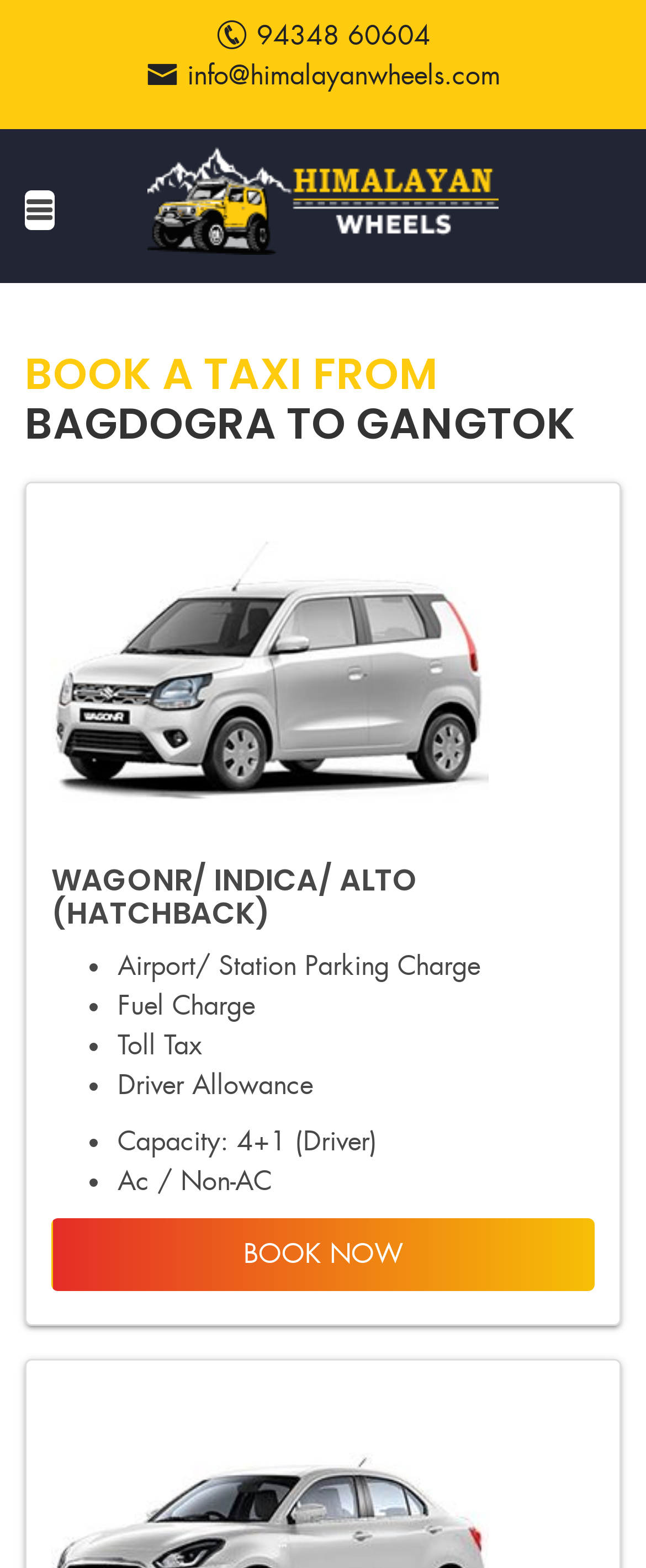What is the capacity of the car?
Please provide an in-depth and detailed response to the question.

From the webpage, I can see that the capacity of the car is mentioned as '+1 (Driver)', which means the car can accommodate one passenger plus the driver.